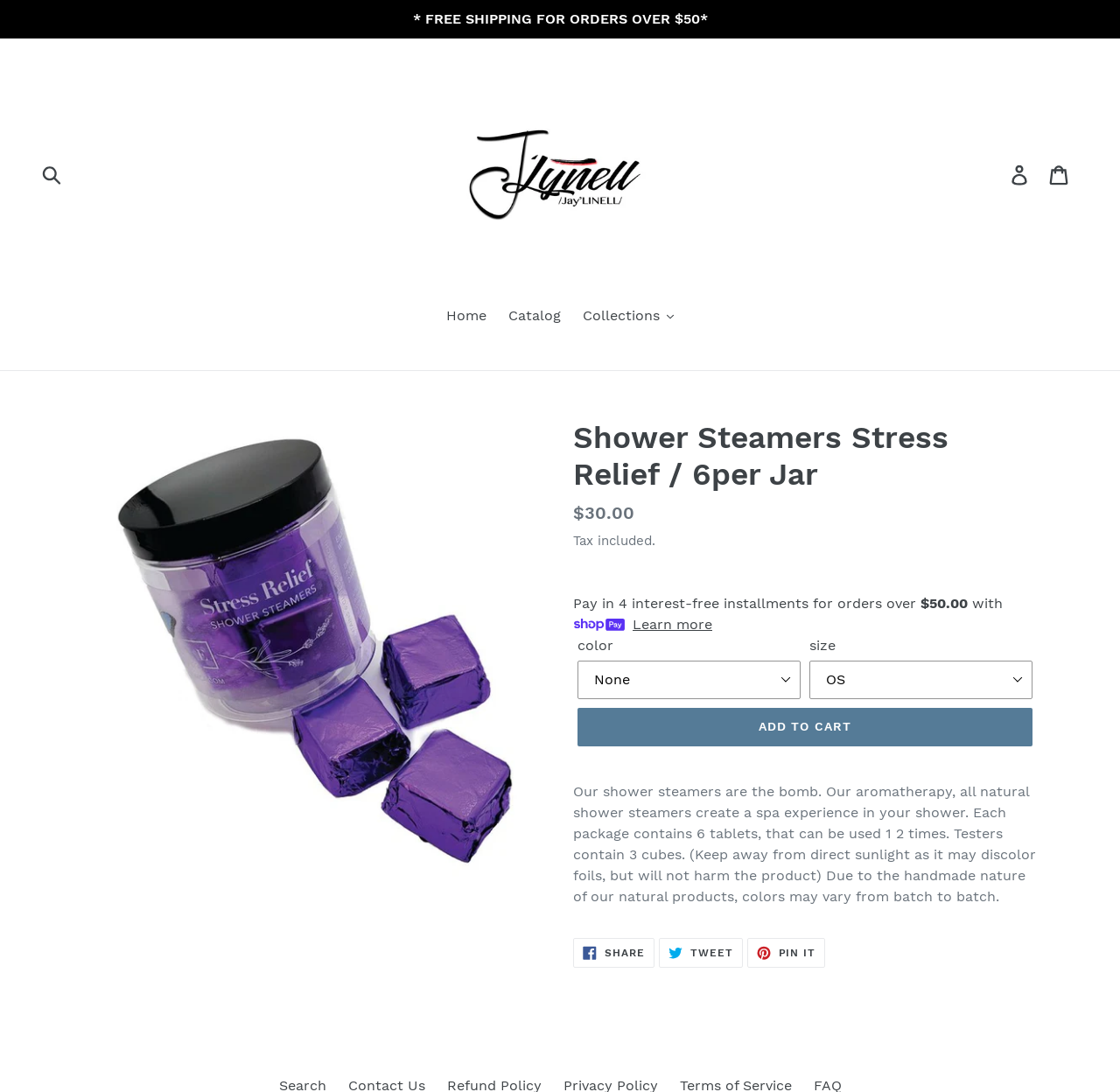Please pinpoint the bounding box coordinates for the region I should click to adhere to this instruction: "Log in to your account".

[0.893, 0.142, 0.93, 0.177]